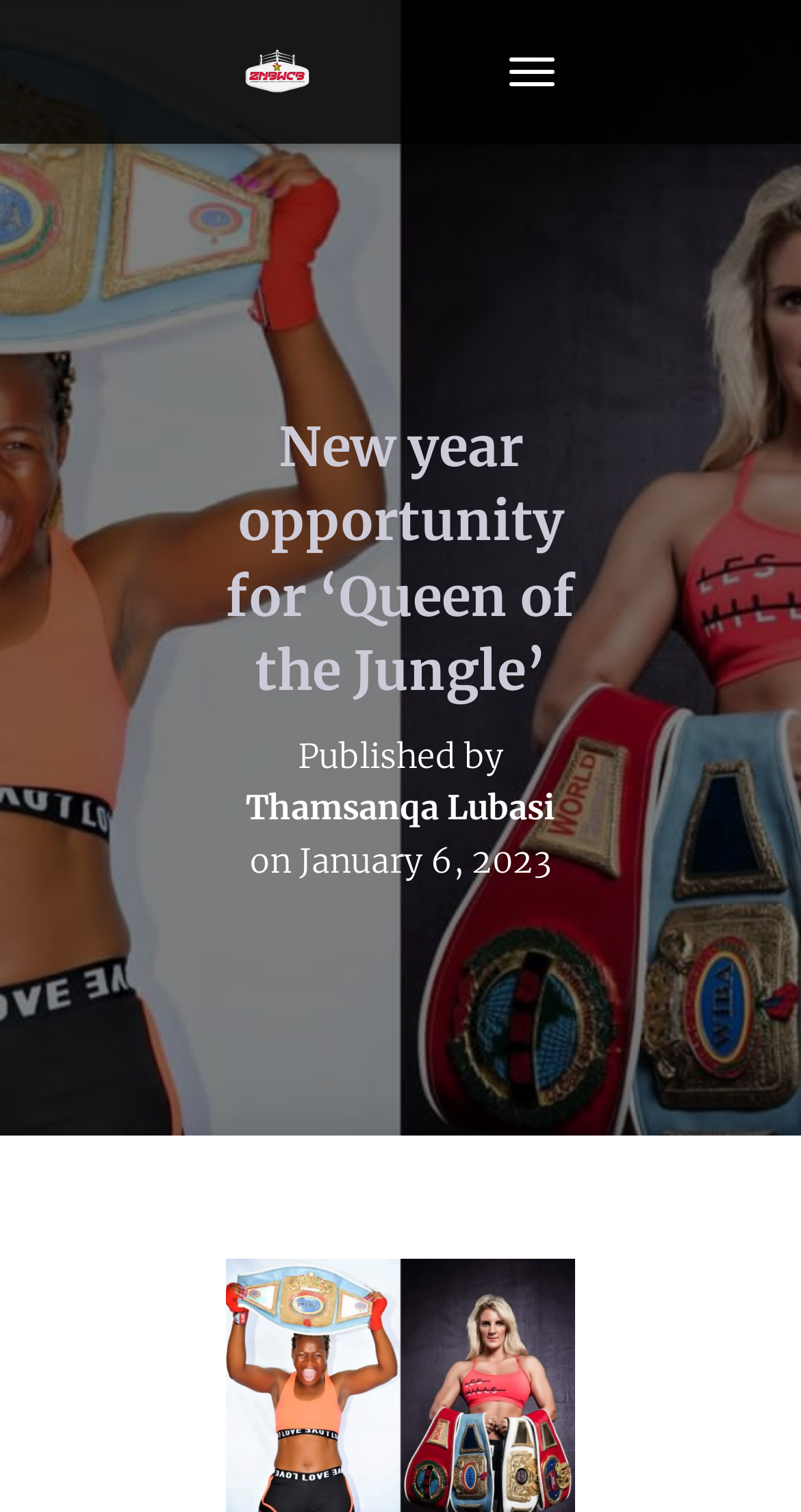When was the article published?
Based on the visual content, answer with a single word or a brief phrase.

January 6, 2023